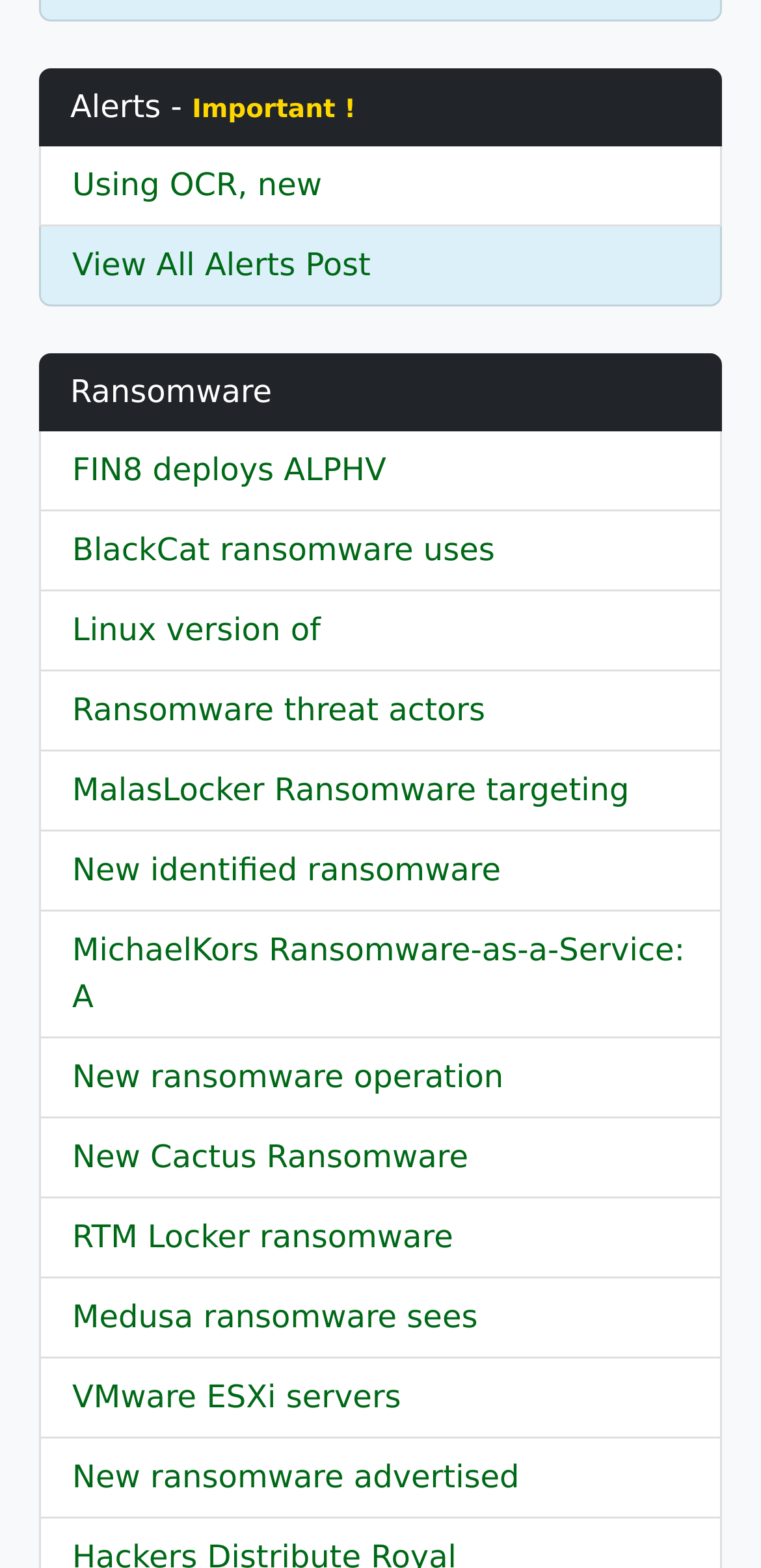Using the information in the image, give a comprehensive answer to the question: 
What is the purpose of the 'View All Alerts Post' link?

The purpose of the 'View All Alerts Post' link can be determined by looking at its text content. It suggests that clicking on this link will allow the user to view all alerts.